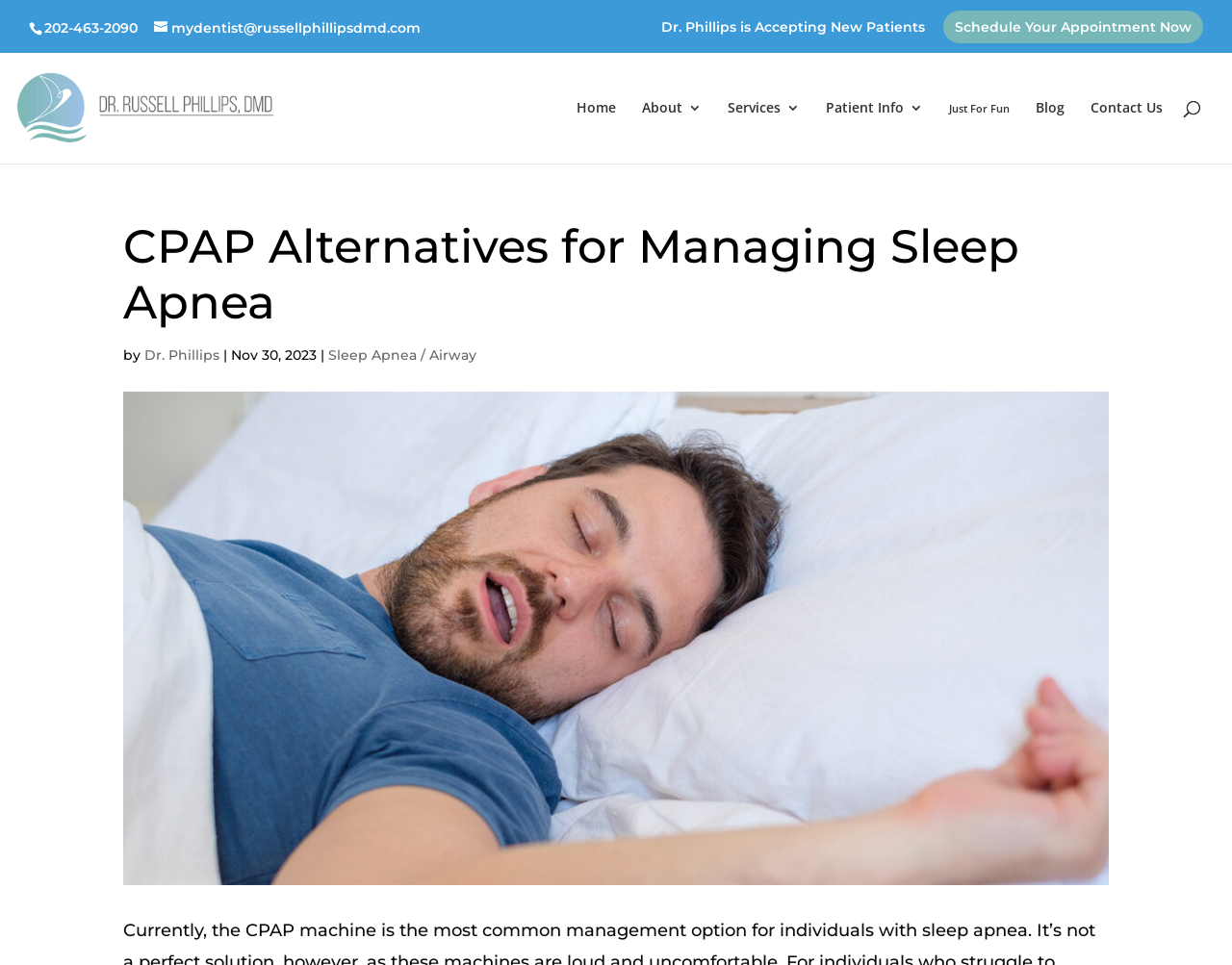Provide an in-depth caption for the contents of the webpage.

The webpage is about CPAP alternatives for managing sleep apnea. At the top left, there is a phone number "202-463-2090" and an email address "mydentist@russellphillipsdmd.com". Next to them, there is a link "Dr. Phillips is Accepting New Patients" and another link "Schedule Your Appointment Now". 

Below these links, there is a logo "Dr Russell Phillips DMD" with an image, and a navigation menu with links to "Home", "About 3", "Services 3", "Patient Info 3", "Just For Fun", "Blog", and "Contact Us". 

On the top right, there is a search box with a label "Search for:". 

The main content of the webpage starts with a heading "CPAP Alternatives for Managing Sleep Apnea" in the middle of the page. Below the heading, there is an article written by "Dr. Phillips" on "Nov 30, 2023", which is categorized under "Sleep Apnea / Airway". The article is accompanied by an image of a man snoring.